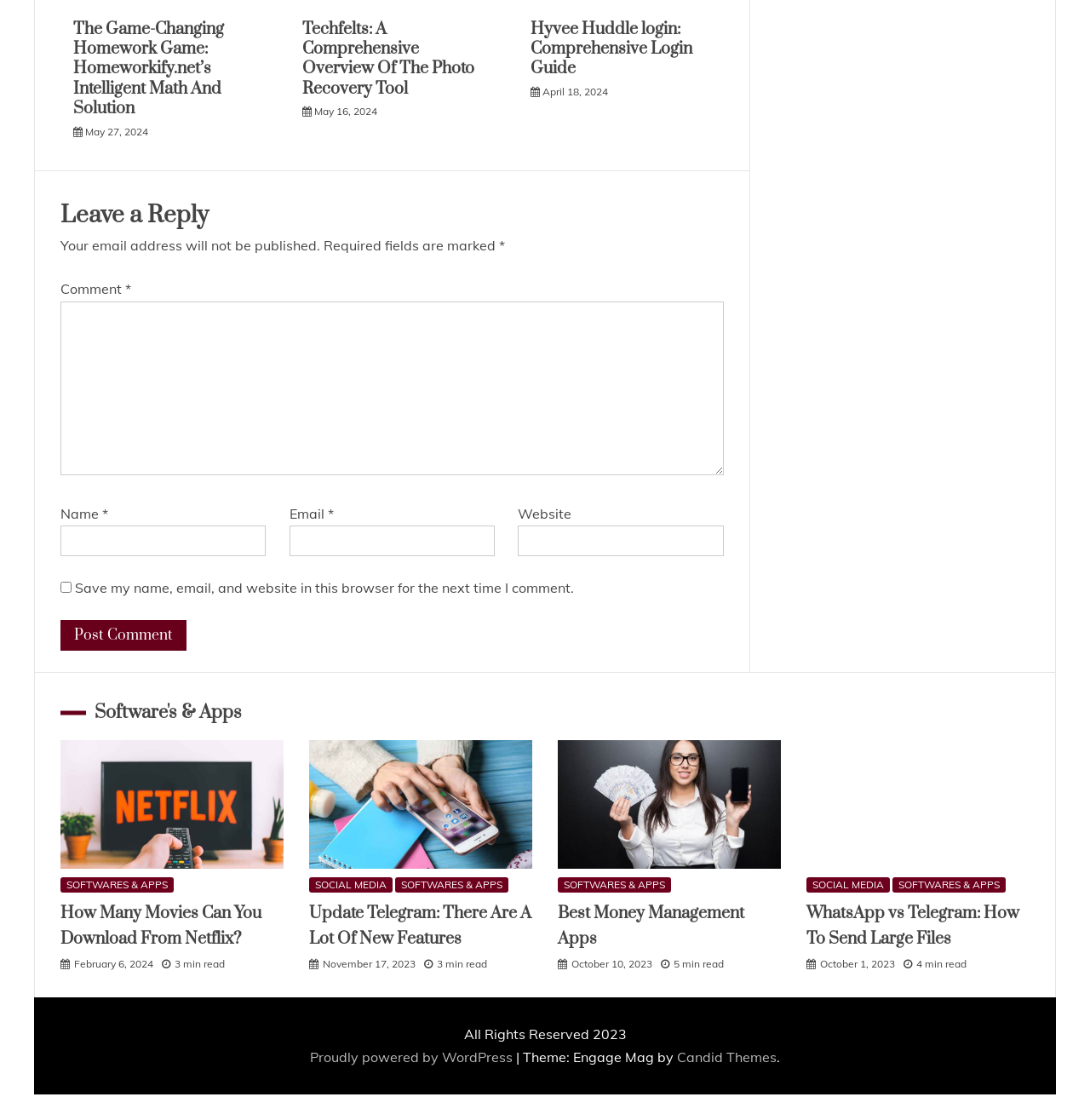Reply to the question with a brief word or phrase: What is the category of the article 'How Many Movies Can You Download From Netflix?'?

SOFTWARES & APPS